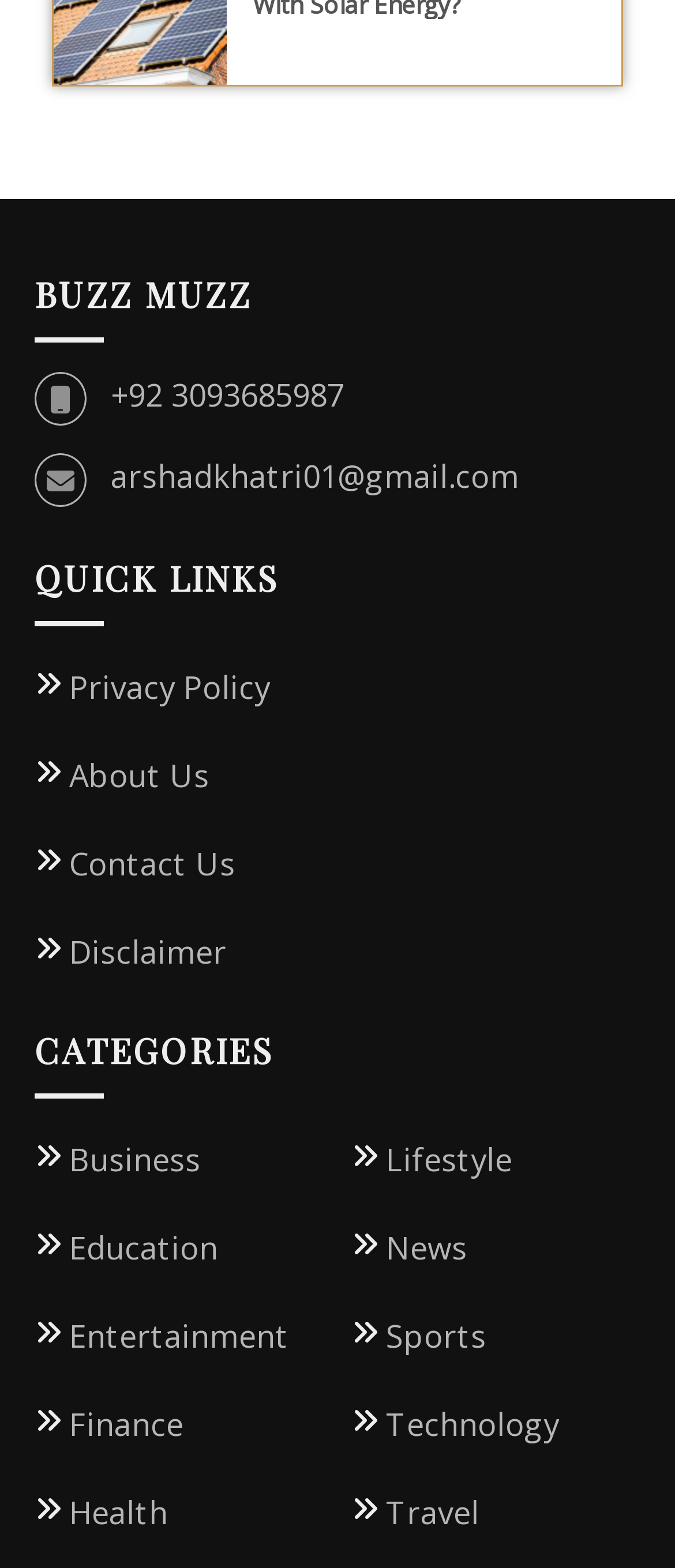Identify the bounding box for the UI element specified in this description: "Business". The coordinates must be four float numbers between 0 and 1, formatted as [left, top, right, bottom].

[0.103, 0.713, 0.297, 0.753]